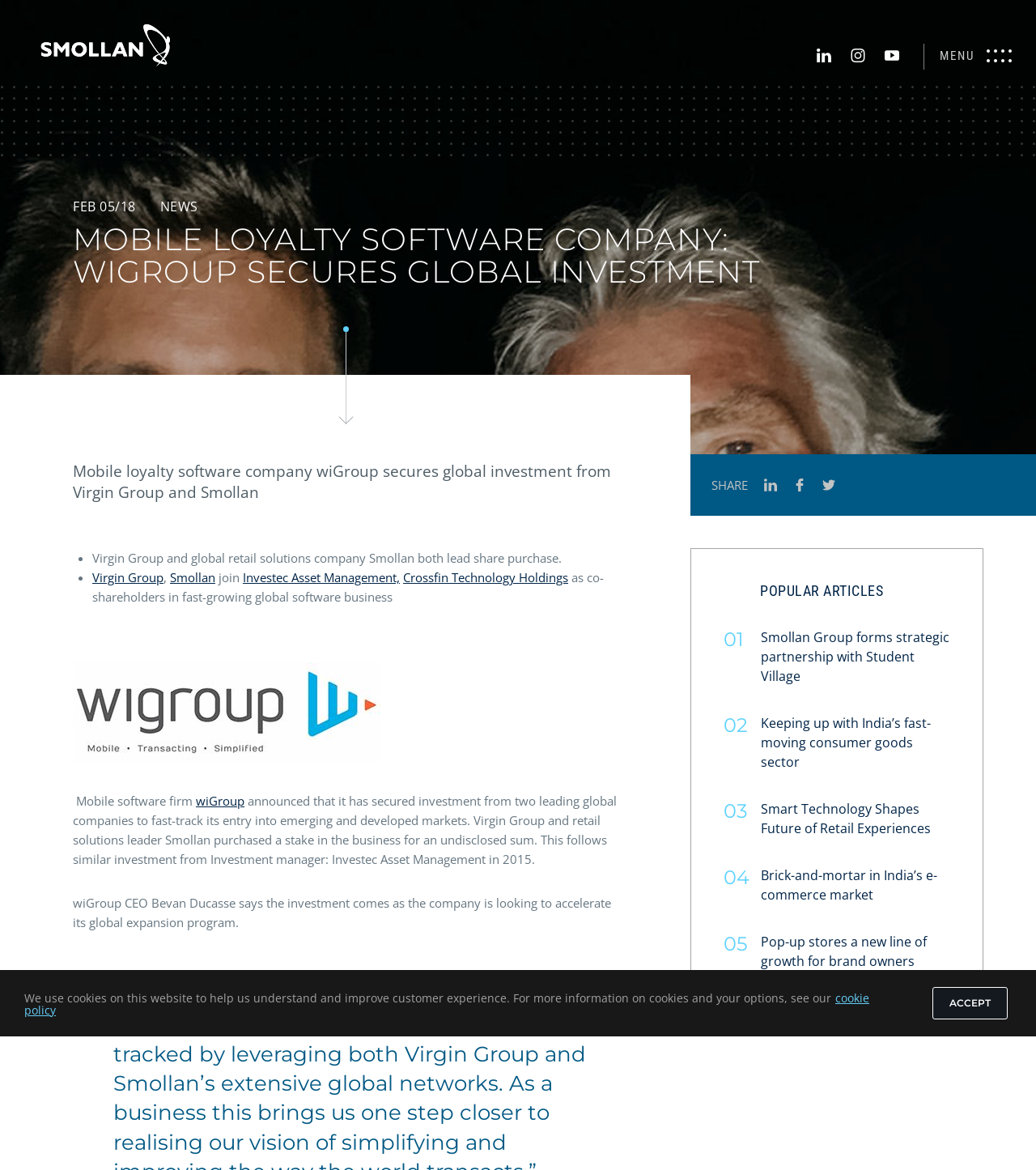Explain the features and main sections of the webpage comprehensively.

The webpage is about wiGroup, a mobile loyalty software company, securing global investment from Virgin Group and Smollan. At the top of the page, there is a navigation menu with multiple links, including "MENU" on the right side. Below the menu, there are three social media links with images.

The main content of the page is divided into two sections. The first section has a heading "FEB 05/18 NEWS" and a subheading "MOBILE LOYALTY SOFTWARE COMPANY: WIGROUP SECURES GLOBAL INVESTMENT". Below the heading, there is a paragraph of text describing the investment. On the right side of the paragraph, there are three social media links with images.

The second section of the main content has a list of bullet points with information about the investment, including the companies involved and their roles. Below the list, there is an image of wiGroup and a paragraph of text describing the company's plans for global expansion.

Further down the page, there is a section with a heading "POPULAR ARTICLES" and five links to related articles. At the bottom of the page, there is a message about cookies and a link to the cookie policy, as well as an "ACCEPT" button.

Throughout the page, there are multiple images, including the wiGroup logo, social media icons, and other graphics. The layout is clean and easy to navigate, with clear headings and concise text.